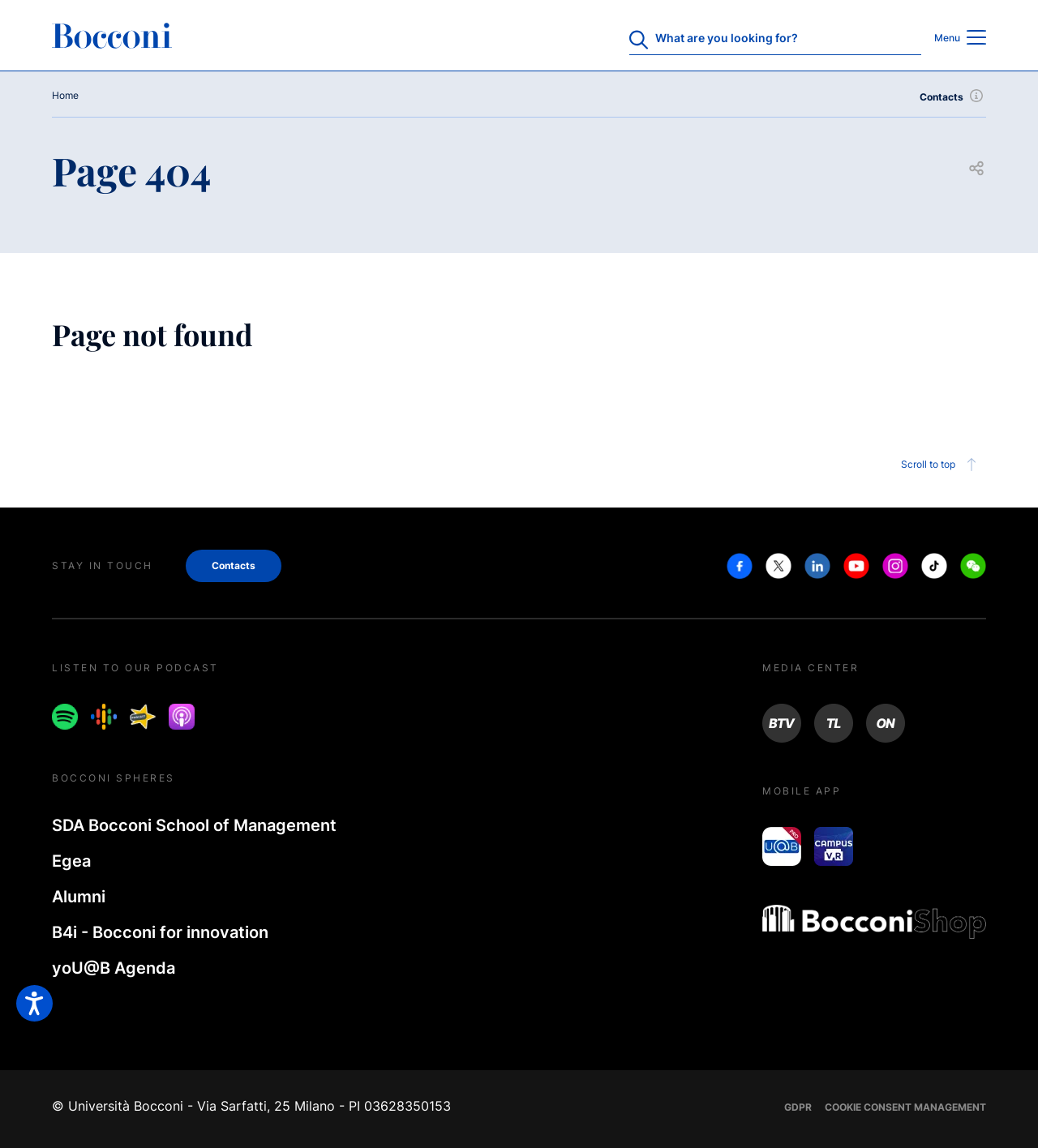Identify the bounding box coordinates of the area you need to click to perform the following instruction: "Go to the Contacts page".

[0.886, 0.076, 0.95, 0.093]